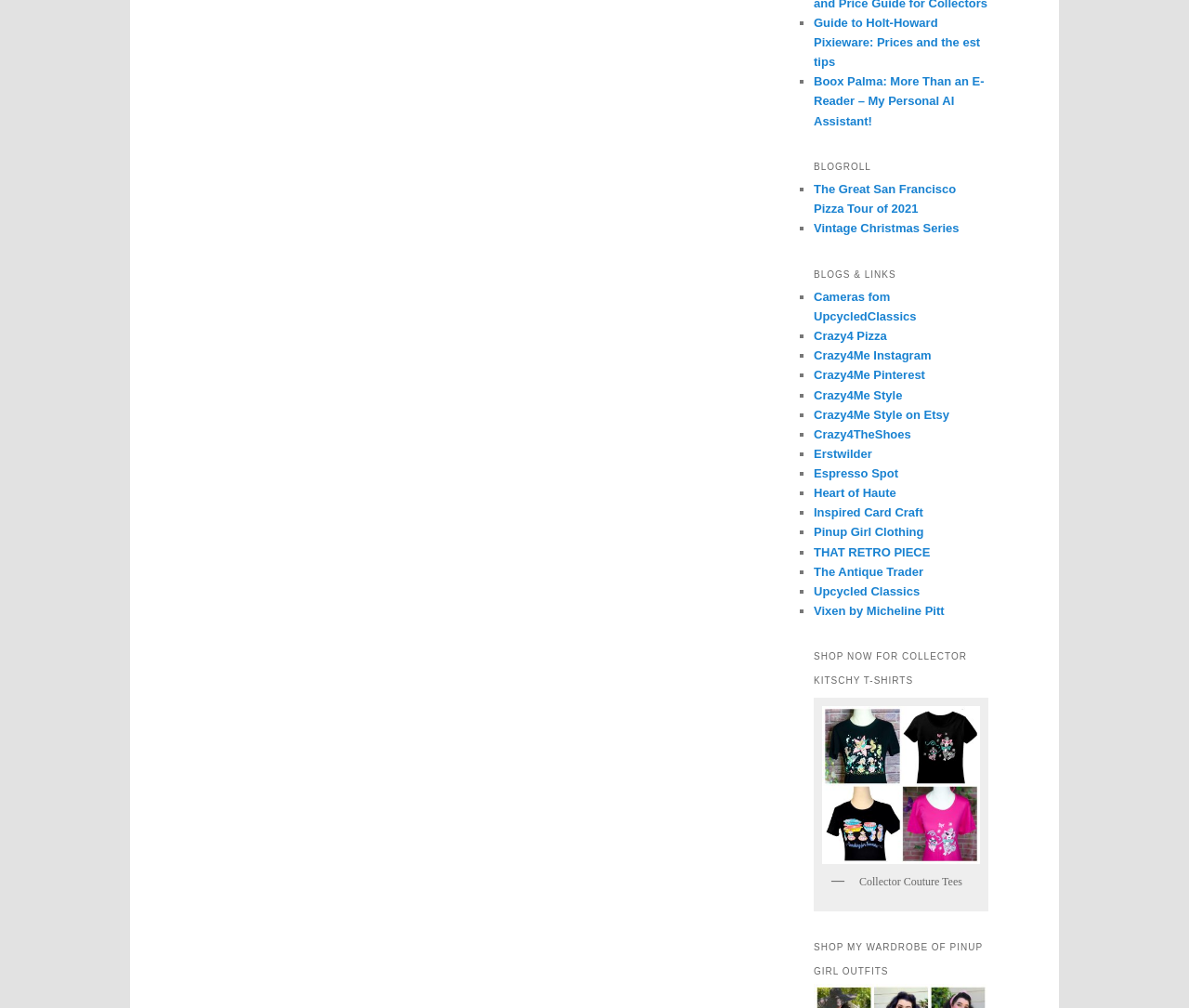What is the category of the first link?
Look at the screenshot and respond with a single word or phrase.

Guide